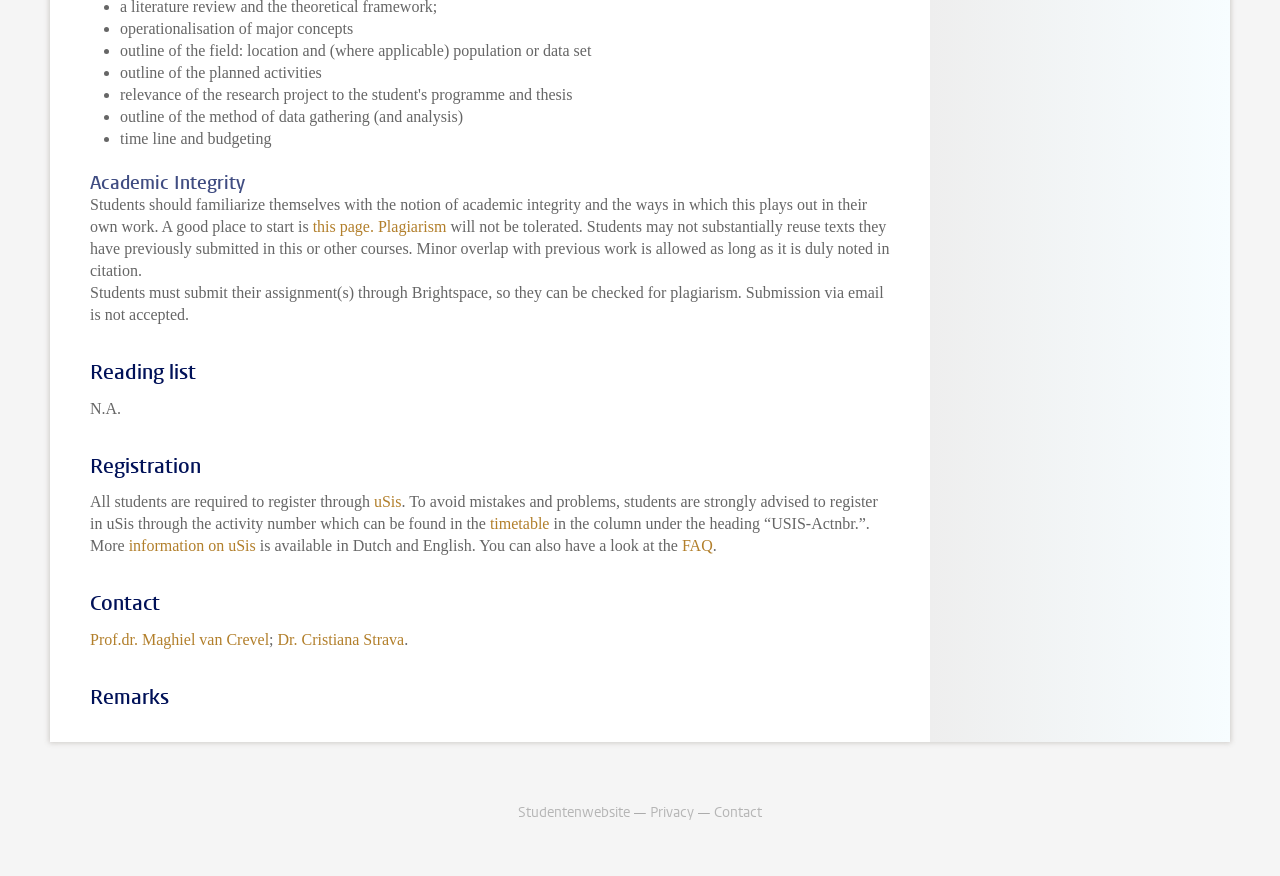What is the registration requirement for students?
Provide a one-word or short-phrase answer based on the image.

Register through uSis